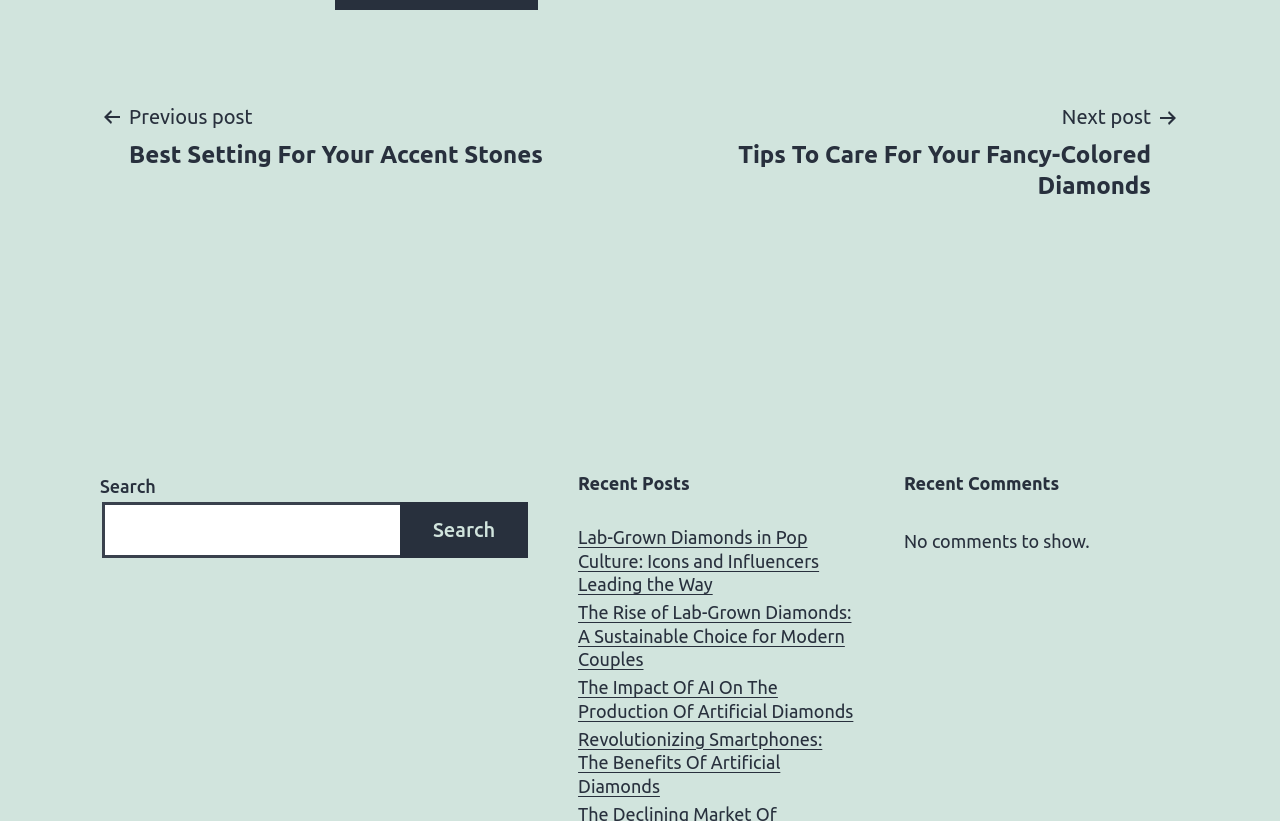Determine the bounding box coordinates for the HTML element mentioned in the following description: "Search". The coordinates should be a list of four floats ranging from 0 to 1, represented as [left, top, right, bottom].

[0.312, 0.611, 0.413, 0.68]